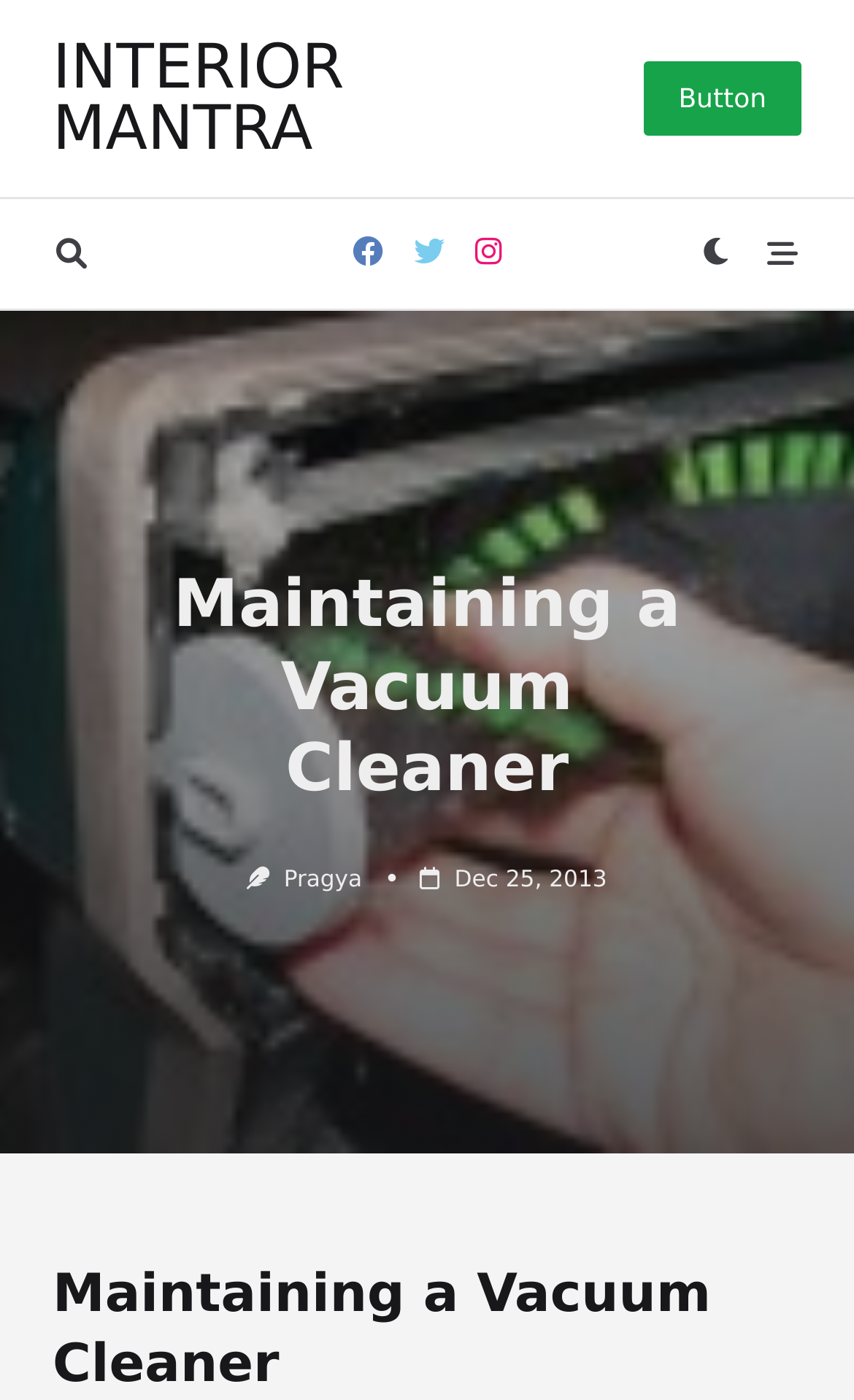Can you extract the headline from the webpage for me?

Maintaining a Vacuum Cleaner